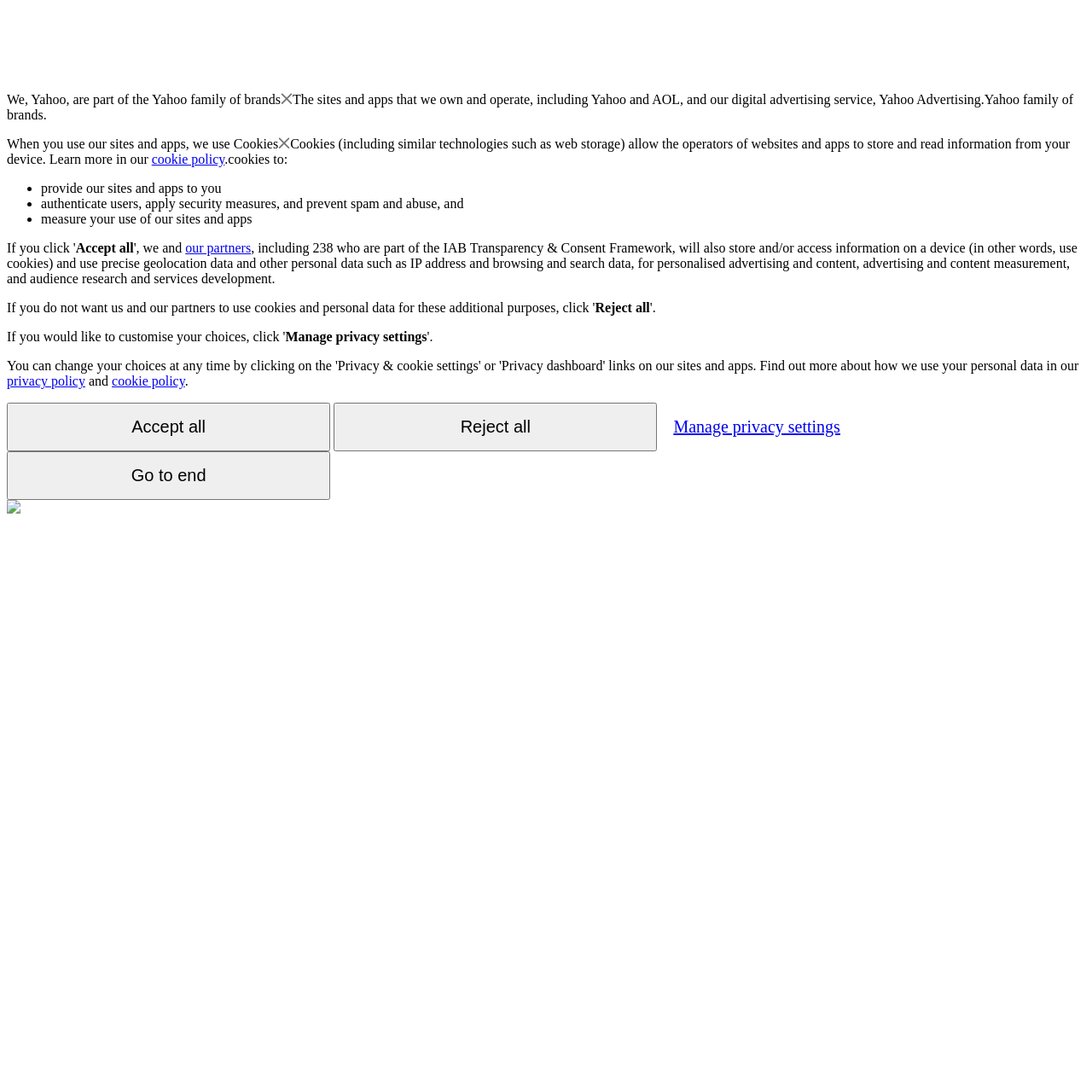Answer the question in one word or a short phrase:
How many buttons are there on the webpage?

5